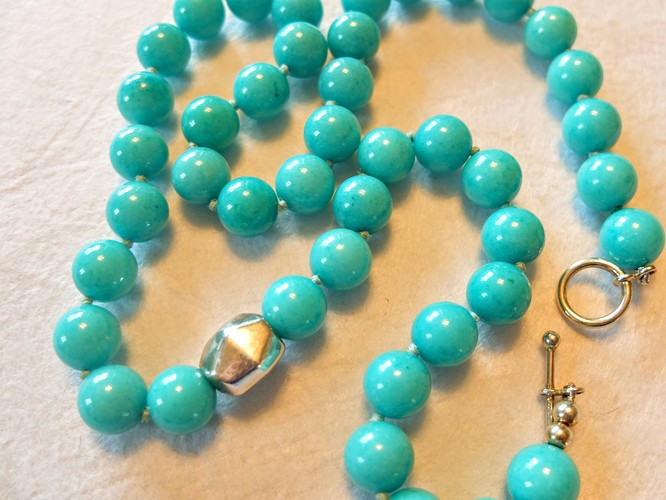Look at the image and write a detailed answer to the question: 
What is the purpose of the soft background?

According to the caption, the soft background enhances the visual impact of the turquoise, making it the focal point of the composition, which suggests that the purpose of the soft background is to draw attention to the turquoise beads.